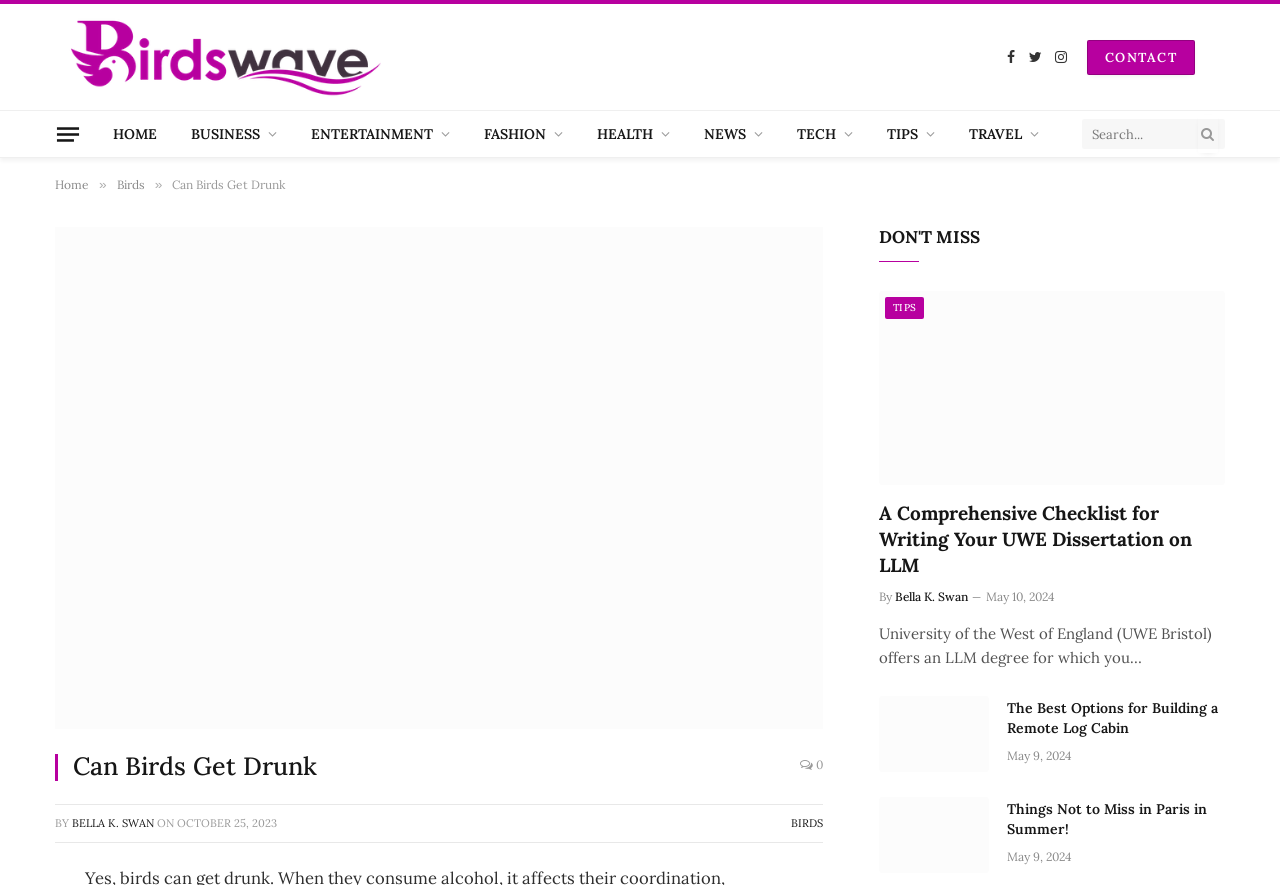Determine the bounding box coordinates of the clickable element necessary to fulfill the instruction: "Read the article about birds getting drunk". Provide the coordinates as four float numbers within the 0 to 1 range, i.e., [left, top, right, bottom].

[0.043, 0.847, 0.248, 0.885]